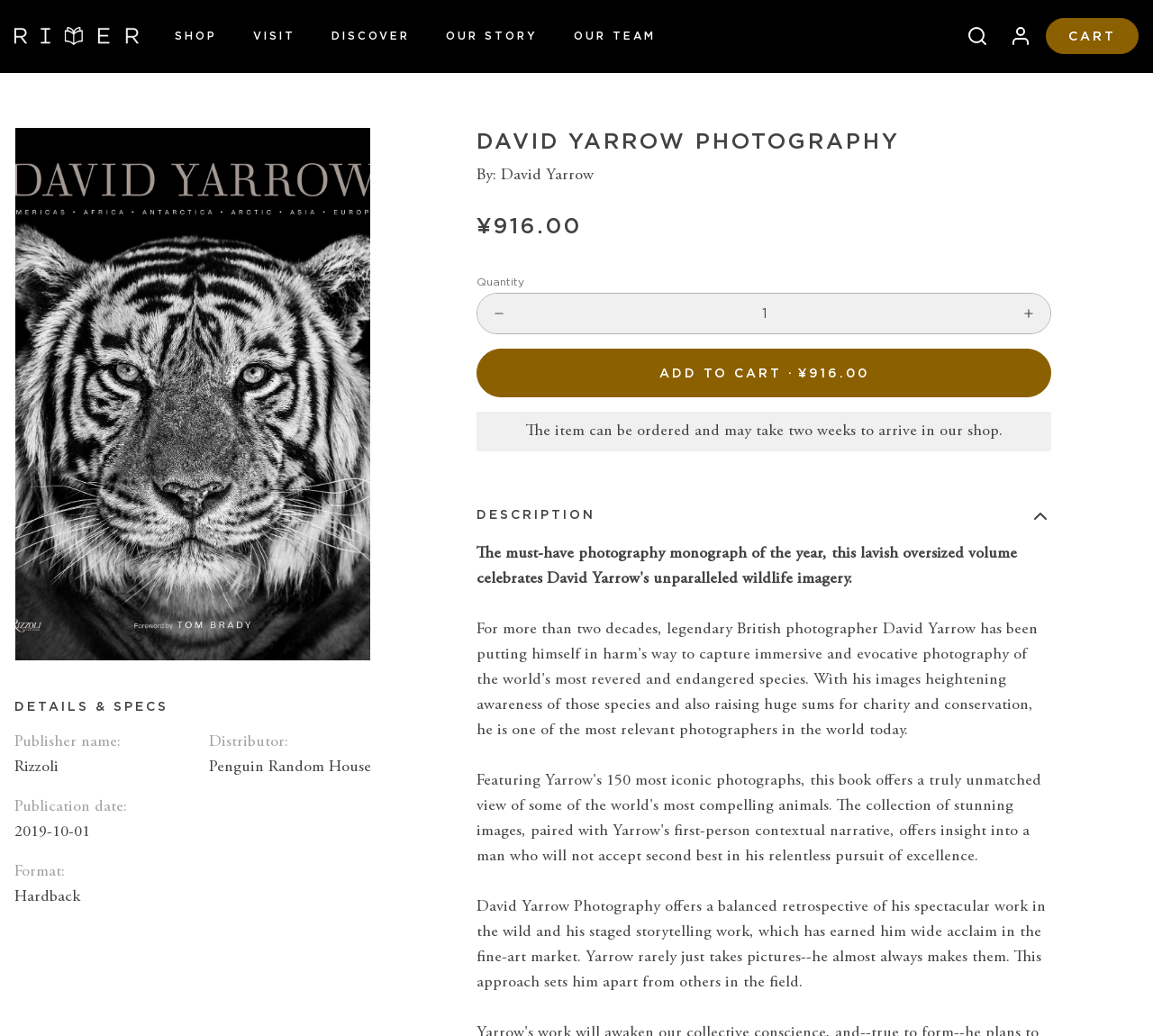Describe all the visual and textual components of the webpage comprehensively.

The webpage is about David Yarrow's photography book, specifically the River Bookshop edition. At the top left, there is a link to "River Bookshop" accompanied by a small image. To the right of this, there are several navigation links, including "SHOP", "BOOKS", "CURATED GOODS", "GIFT CARDS", "VISIT", "DISCOVER", "OUR STORY", and "OUR TEAM".

On the top right, there are three links: "Search", "Log in", and "CART". Below these, there is a large image of David Yarrow's photography book. To the left of the image, there are several sections of text, including "DETAILS & SPECS", which lists the publisher, publication date, format, and distributor of the book.

Further down, there is a heading "DAVID YARROW PHOTOGRAPHY" followed by the book's title and author, "By: David Yarrow". The book's price, ¥916.00, is displayed below. There is a section to input the quantity of the book, with buttons to decrease or increase the quantity. A button to "ADD TO CART" is located to the right of this section.

Below the quantity section, there is a button labeled "DESCRIPTION", which likely expands to show more information about the book. A brief description of the book is already displayed, describing David Yarrow's photography style and the content of the book.